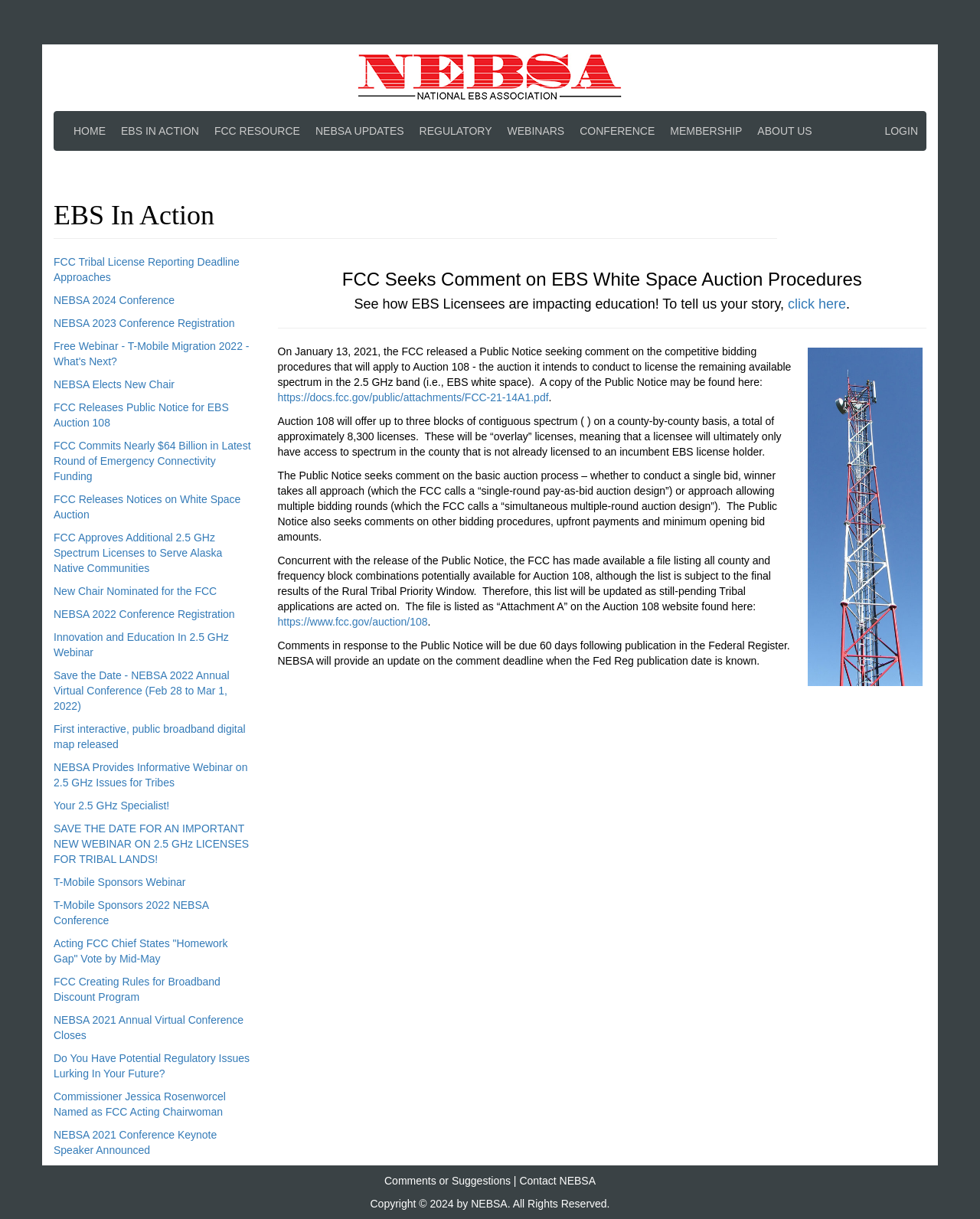Please find the bounding box coordinates of the element's region to be clicked to carry out this instruction: "Click to tell us your story".

[0.804, 0.243, 0.863, 0.256]